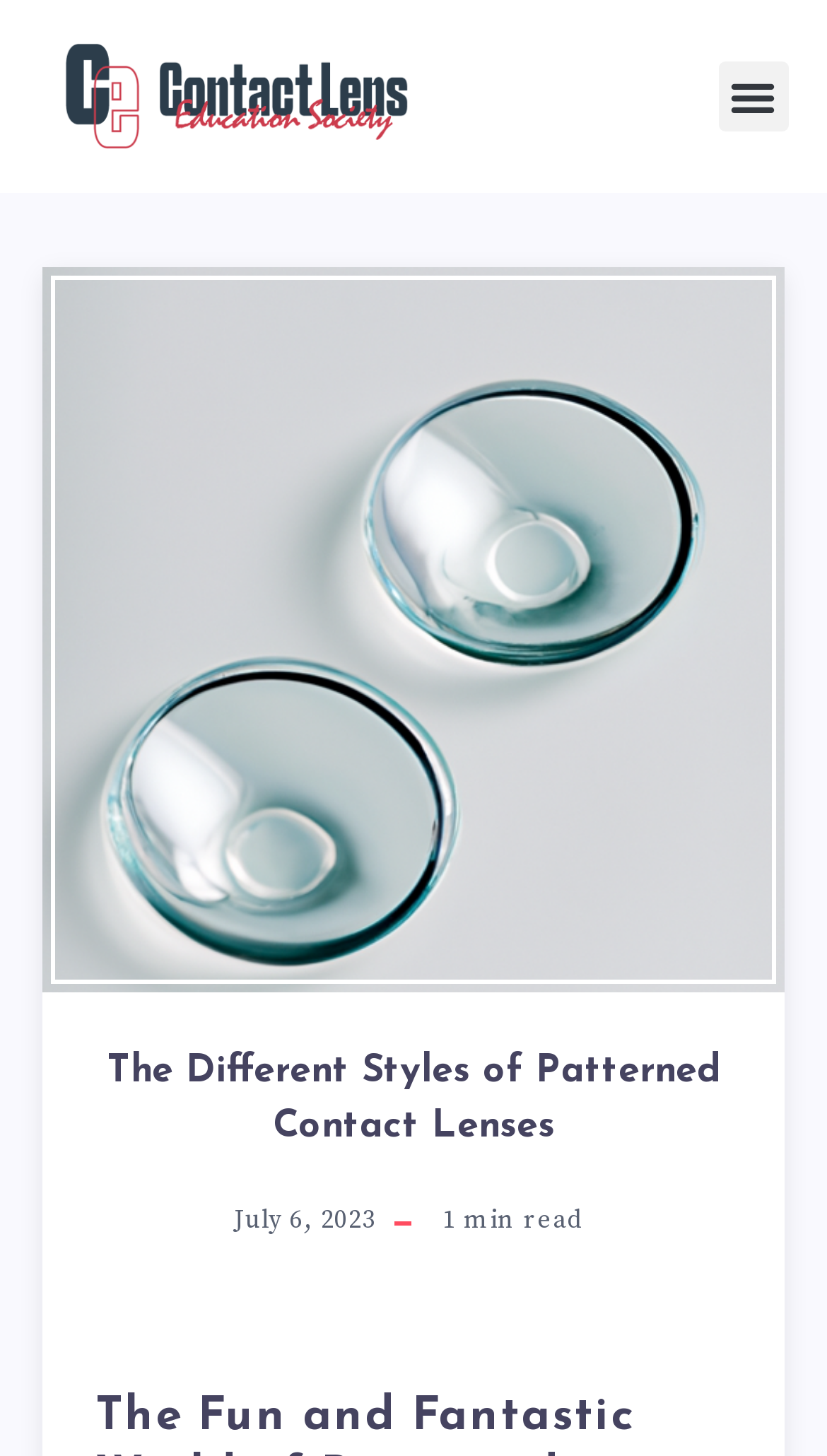Determine the bounding box coordinates for the HTML element mentioned in the following description: "Menu". The coordinates should be a list of four floats ranging from 0 to 1, represented as [left, top, right, bottom].

[0.868, 0.043, 0.953, 0.091]